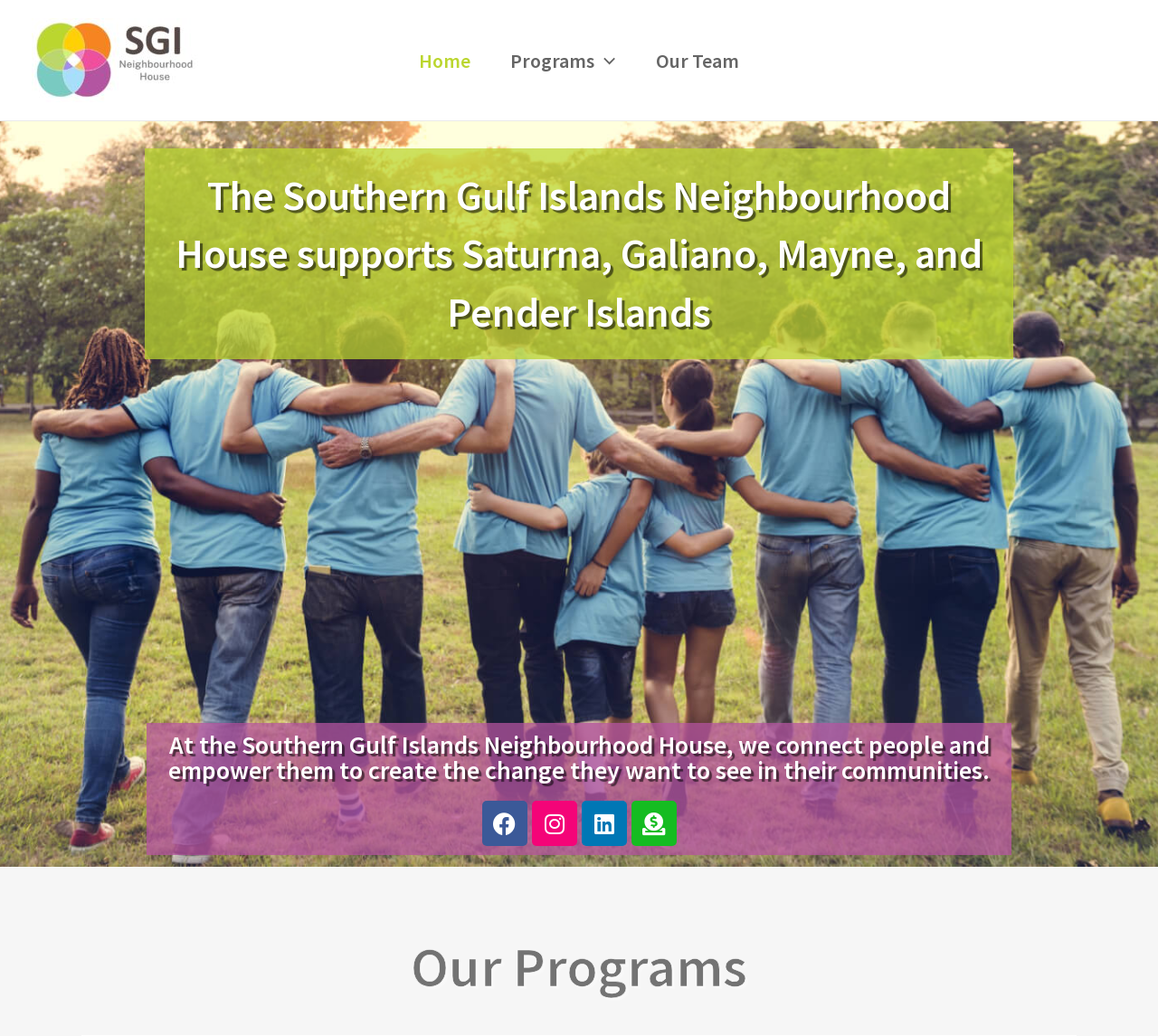Locate the bounding box coordinates of the segment that needs to be clicked to meet this instruction: "learn about the team".

[0.549, 0.028, 0.655, 0.089]